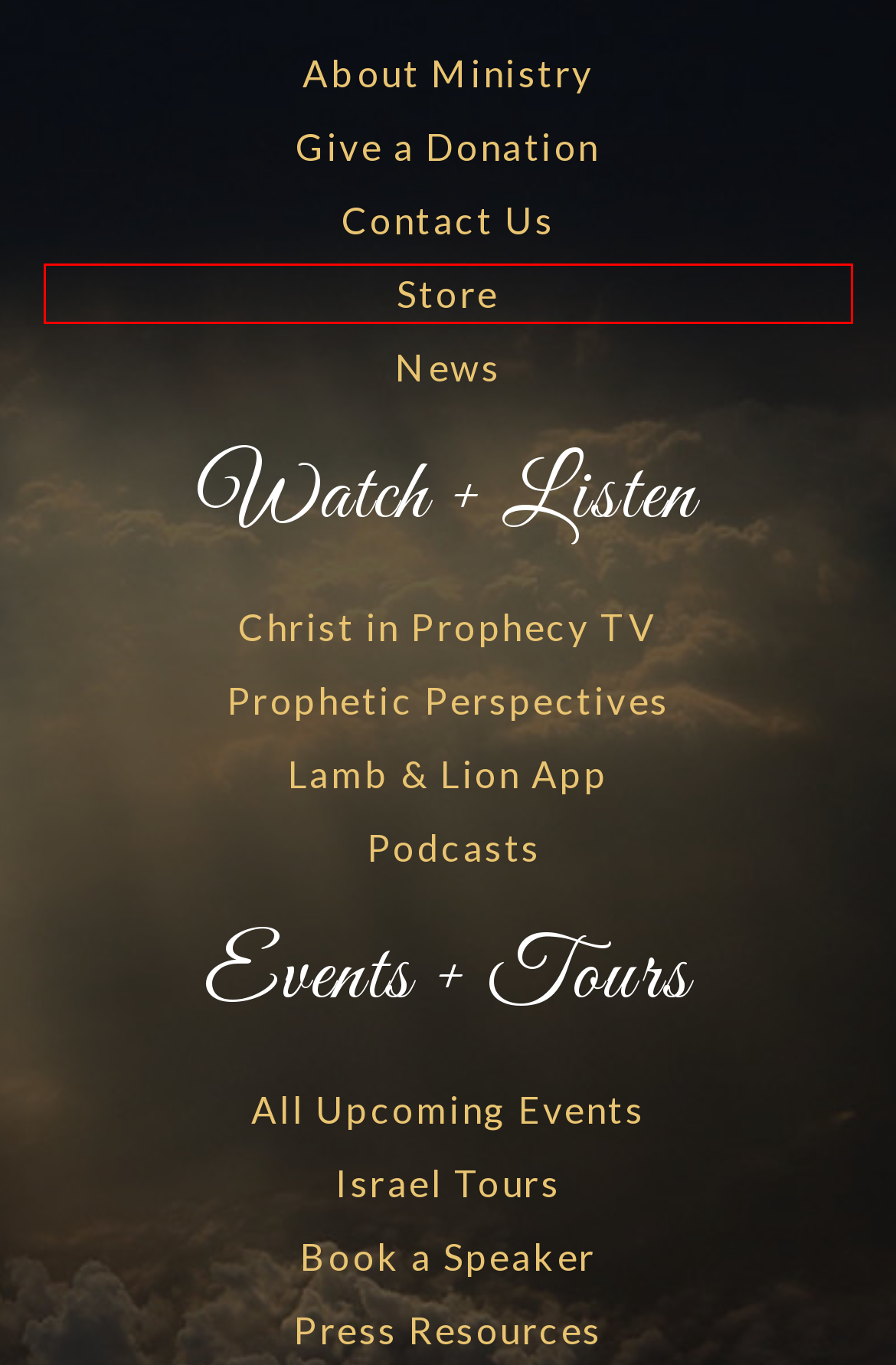Observe the screenshot of a webpage with a red bounding box around an element. Identify the webpage description that best fits the new page after the element inside the bounding box is clicked. The candidates are:
A. Download the Lamb & Lion App | Bible Prophecy App
B. About Lamb & Lion Ministries | Proclaiming the Soon Return of Jesus Christ
C. Prophetic Perspectives | Short Teaching Videos
D. Featured Resources
E. Podcasts | Christ in Prophecy | Bible Prophecy |
F. Book a Speaker | Conferences, Meetings, Seminars and Church Services
G. Donate to Lamb and Lion Ministries
H. News in Bible Prophecy | Lamb and Lion Ministries

D